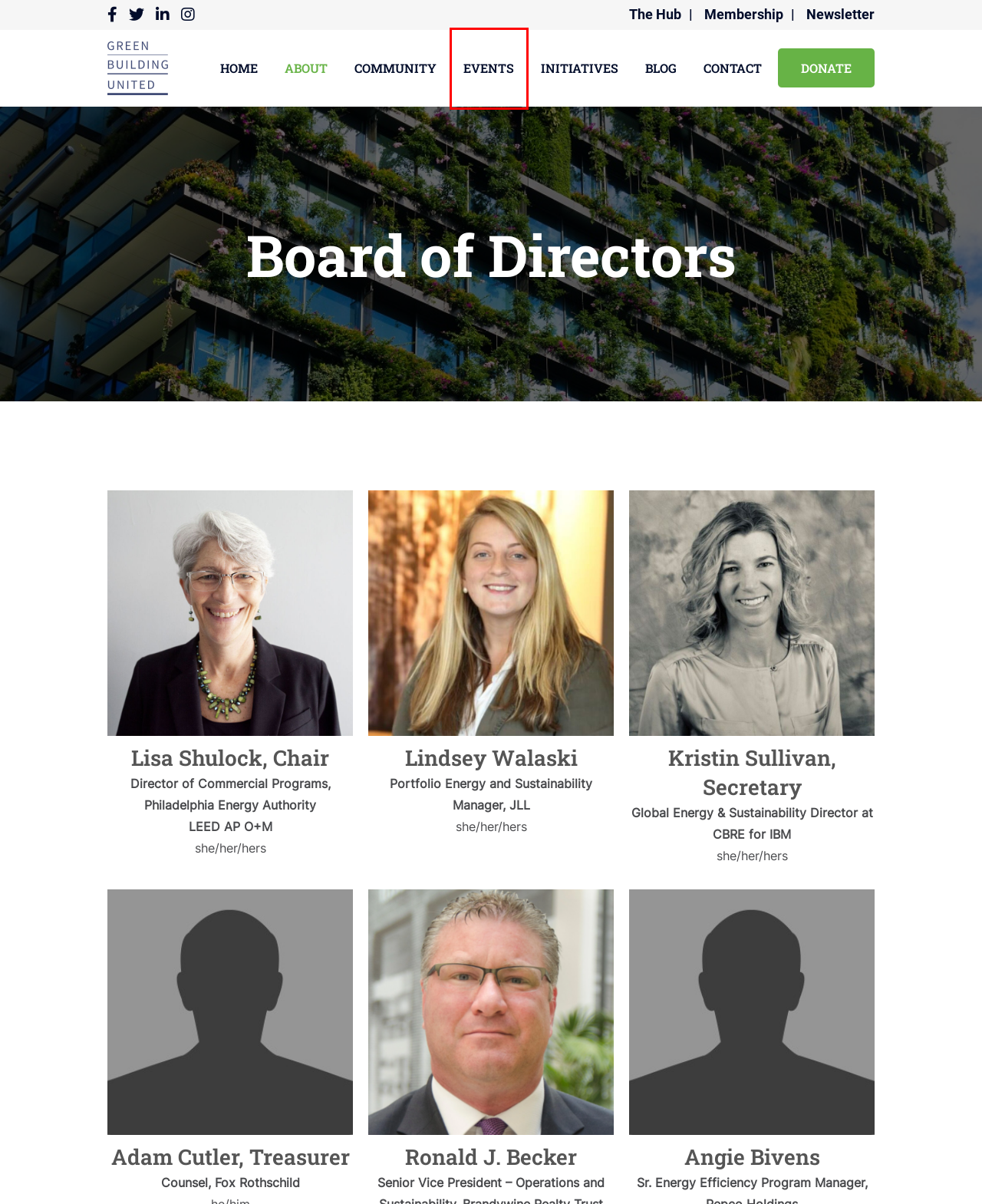You have a screenshot of a webpage with a red rectangle bounding box around a UI element. Choose the best description that matches the new page after clicking the element within the bounding box. The candidate descriptions are:
A. The Hub - Green Building United
B. Ronald J. Becker - Green Building United
C. Events from June 20 – February 20 – Green Building United
D. Lisa Shulock, Chair - Green Building United
E. Adam Cutler, Treasurer - Green Building United
F. Green Building United
G. Lindsey Walaski - Green Building United
H. Angie Bivens - Green Building United

C